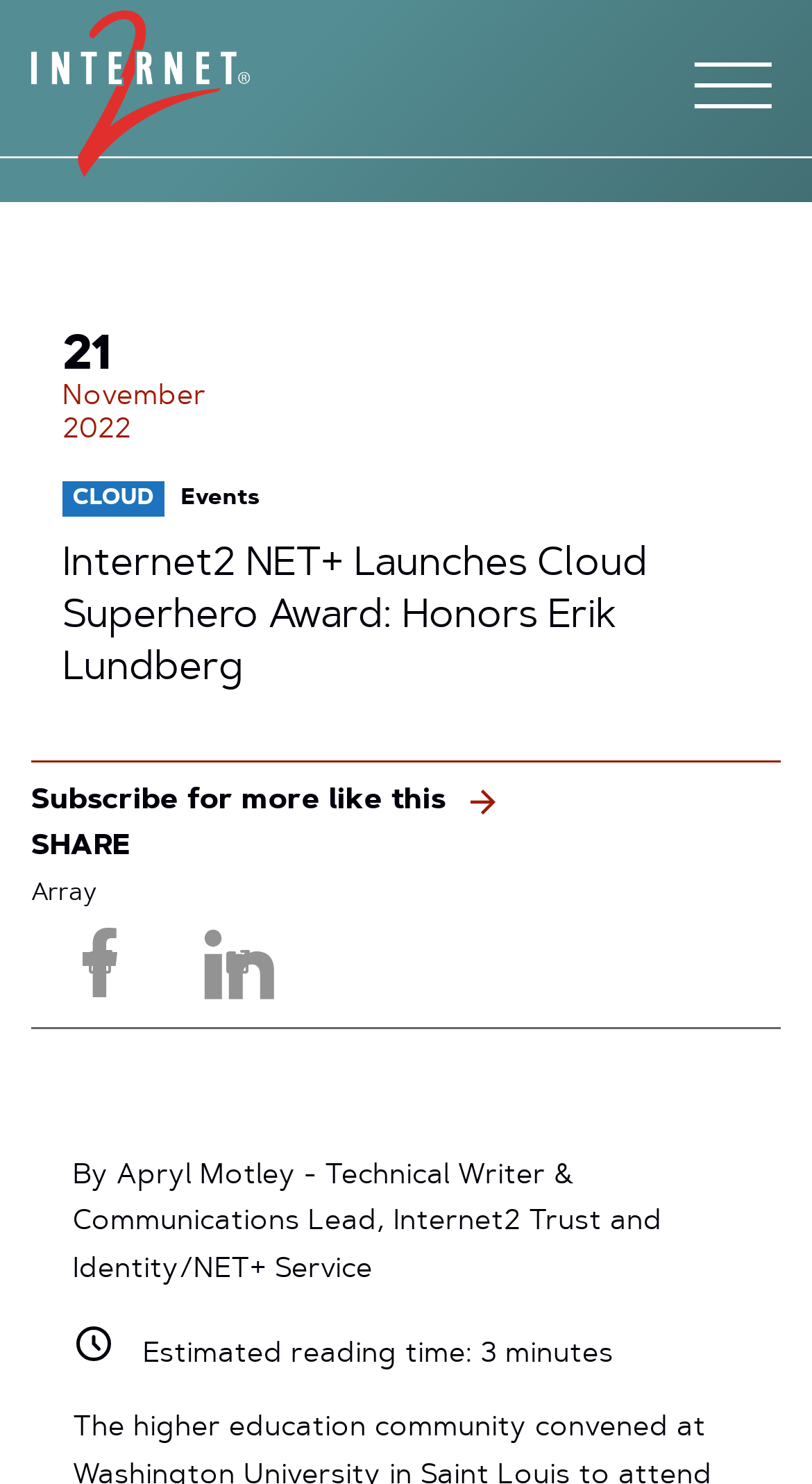What is the name of the award?
From the details in the image, provide a complete and detailed answer to the question.

The question asks for the name of the award, which can be found in the heading 'Internet2 NET+ Launches Cloud Superhero Award: Honors Erik Lundberg'.